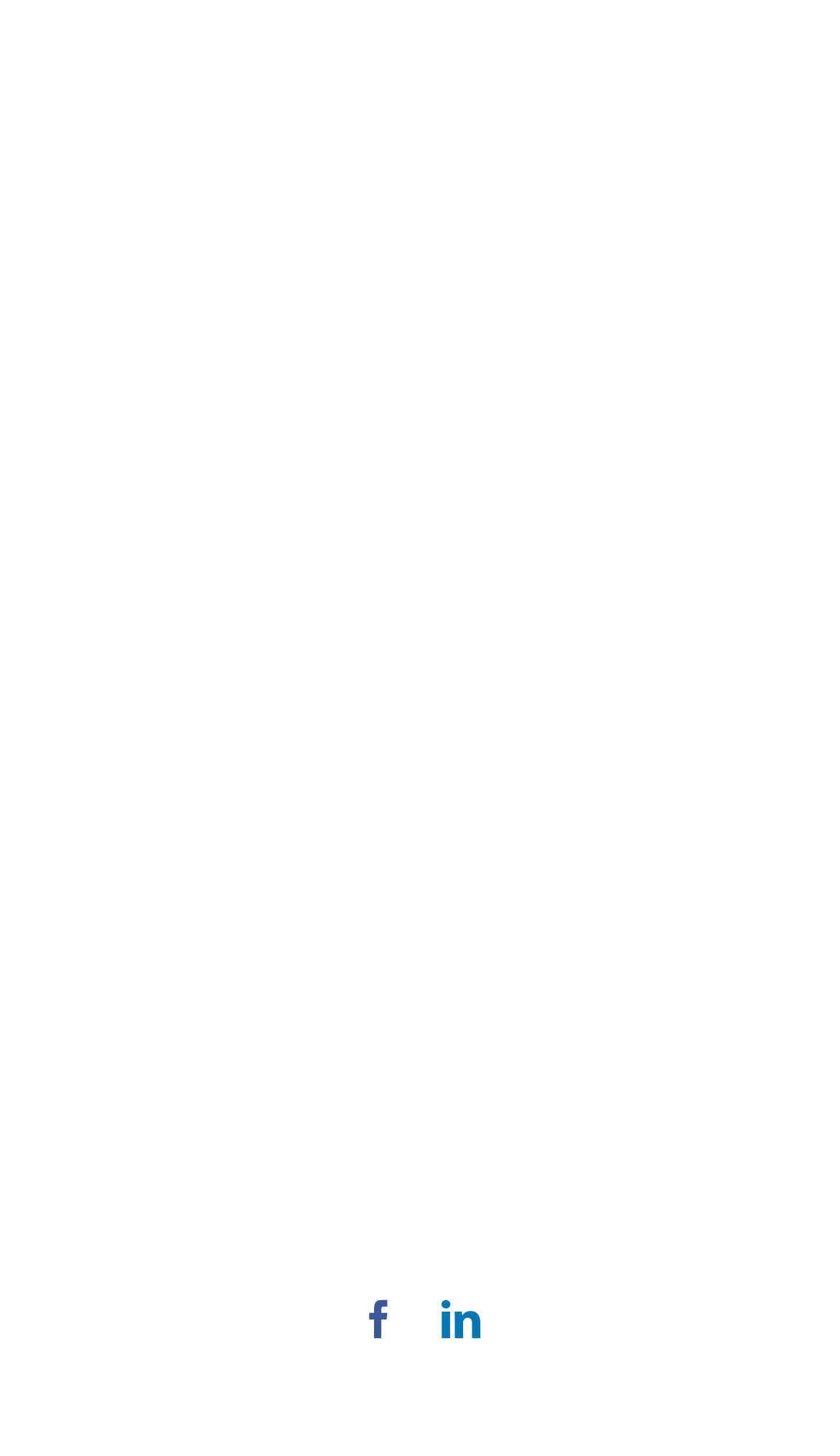For the given element description Podcast, determine the bounding box coordinates of the UI element. The coordinates should follow the format (top-left x, top-left y, bottom-right x, bottom-right y) and be within the range of 0 to 1.

[0.077, 0.395, 0.923, 0.448]